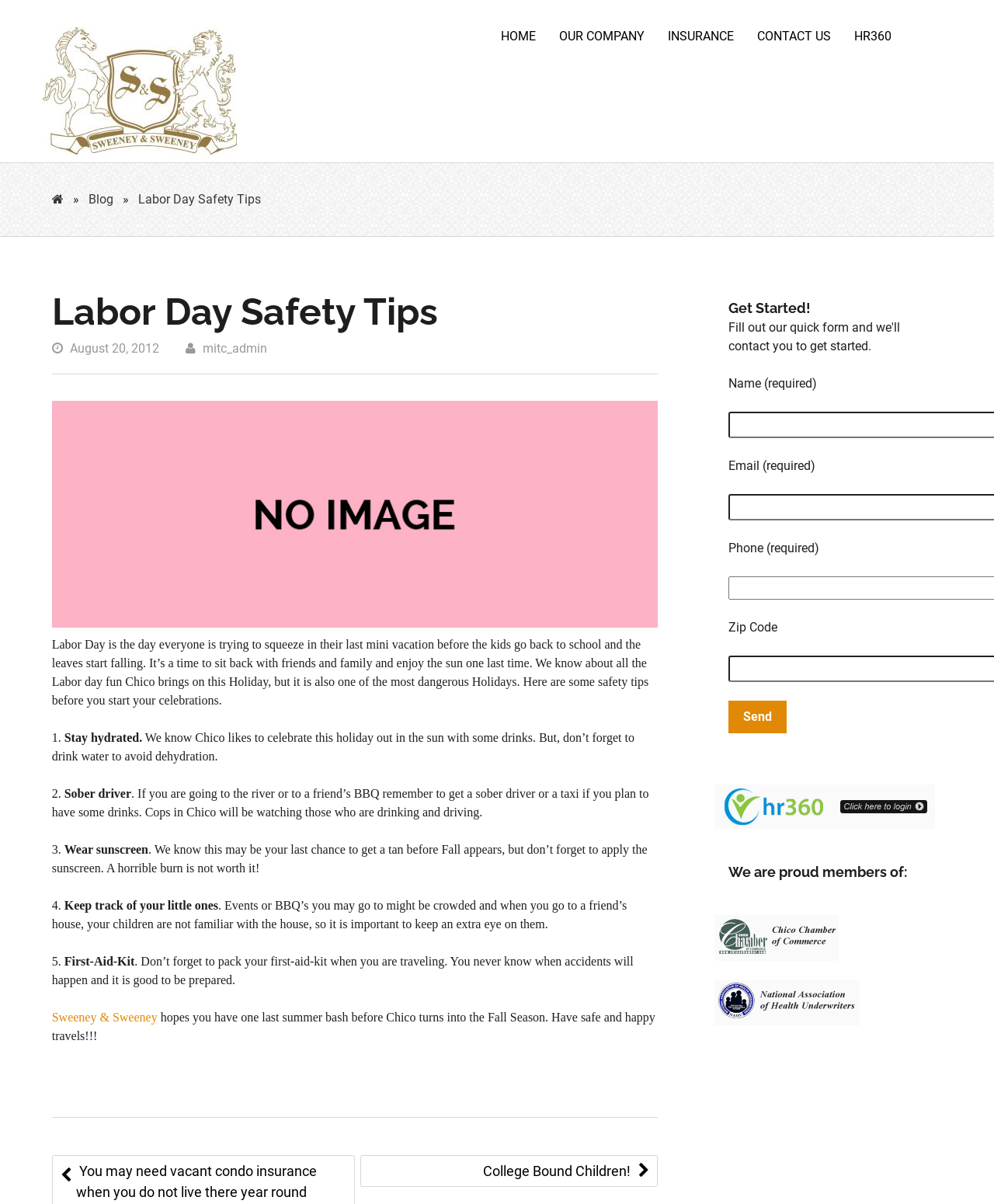Please identify the bounding box coordinates of the clickable area that will fulfill the following instruction: "Click the 'Blog' link". The coordinates should be in the format of four float numbers between 0 and 1, i.e., [left, top, right, bottom].

[0.089, 0.159, 0.114, 0.172]